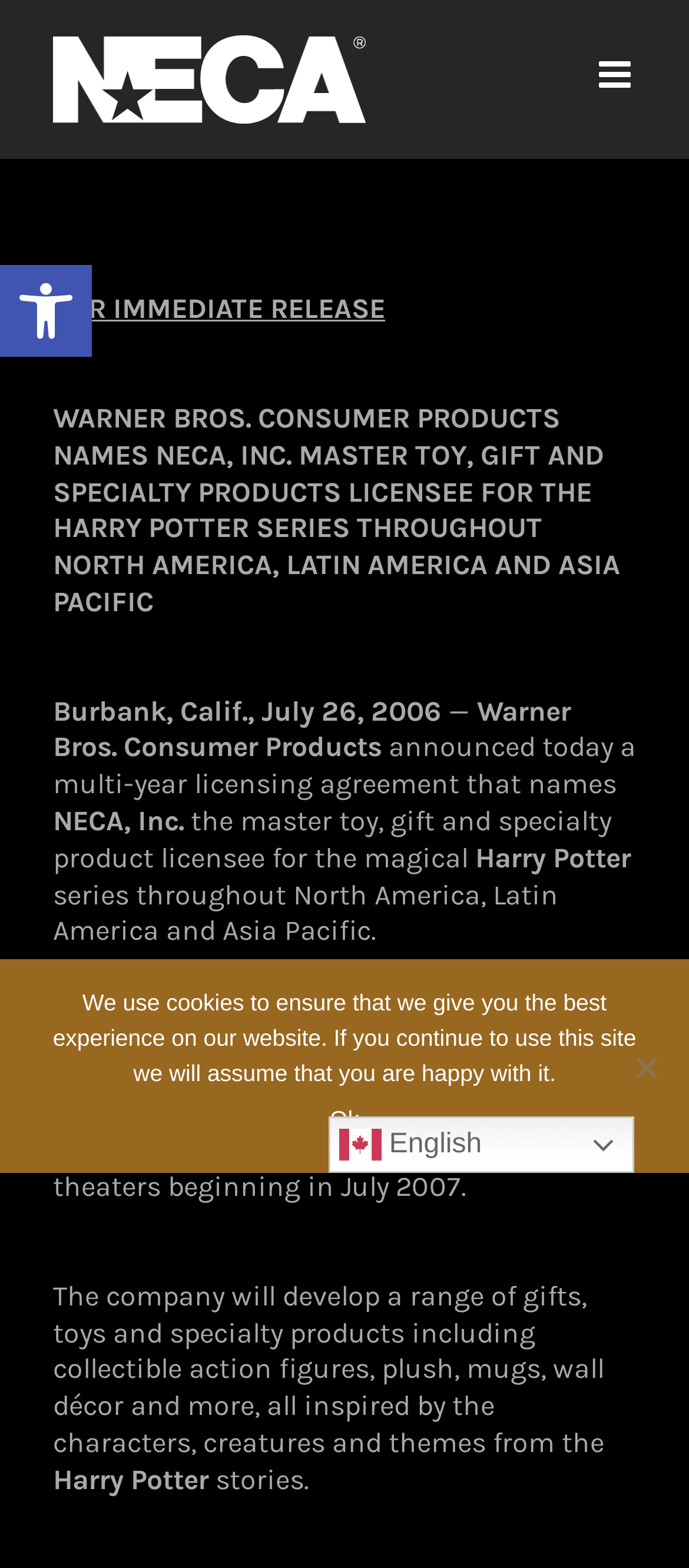Answer the following query with a single word or phrase:
What is the name of the company that announced a multi-year licensing agreement?

Warner Bros. Consumer Products